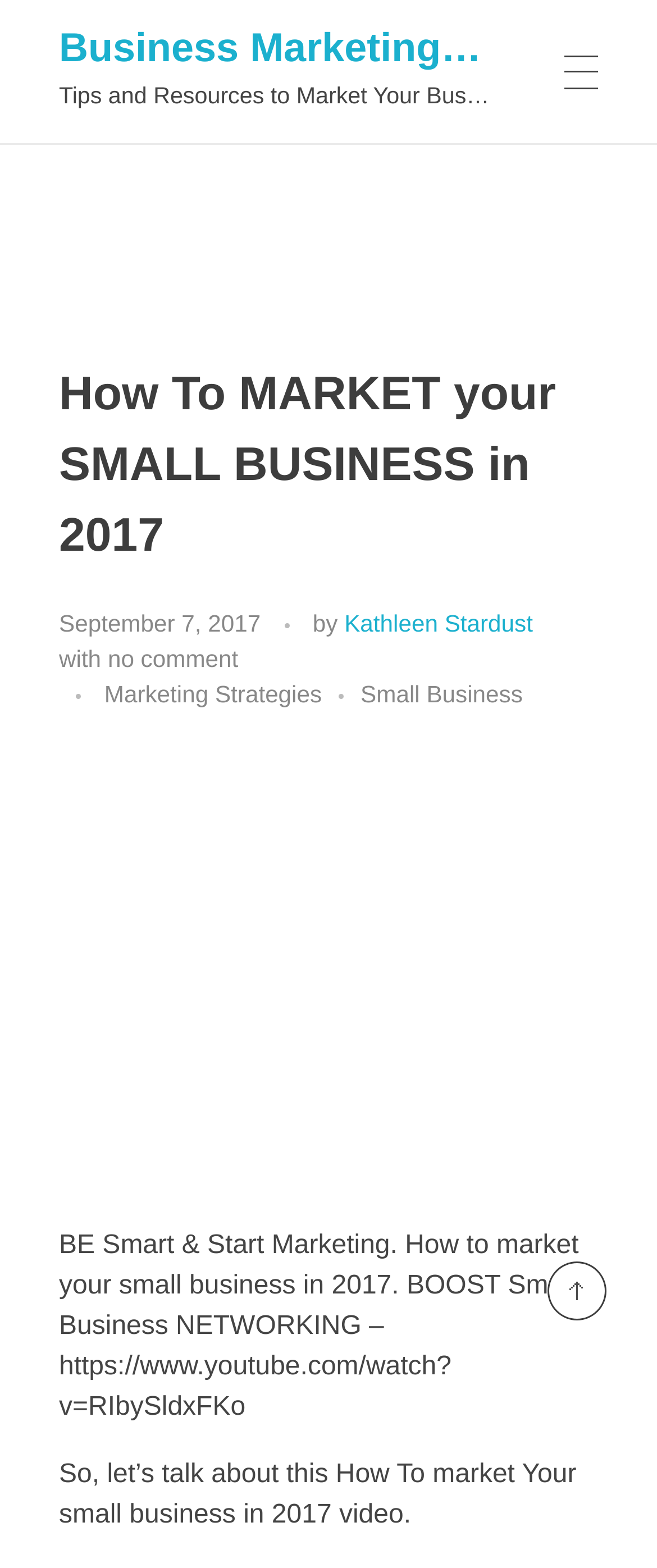Please determine the bounding box coordinates for the UI element described as: "Blog".

[0.09, 0.183, 0.91, 0.274]